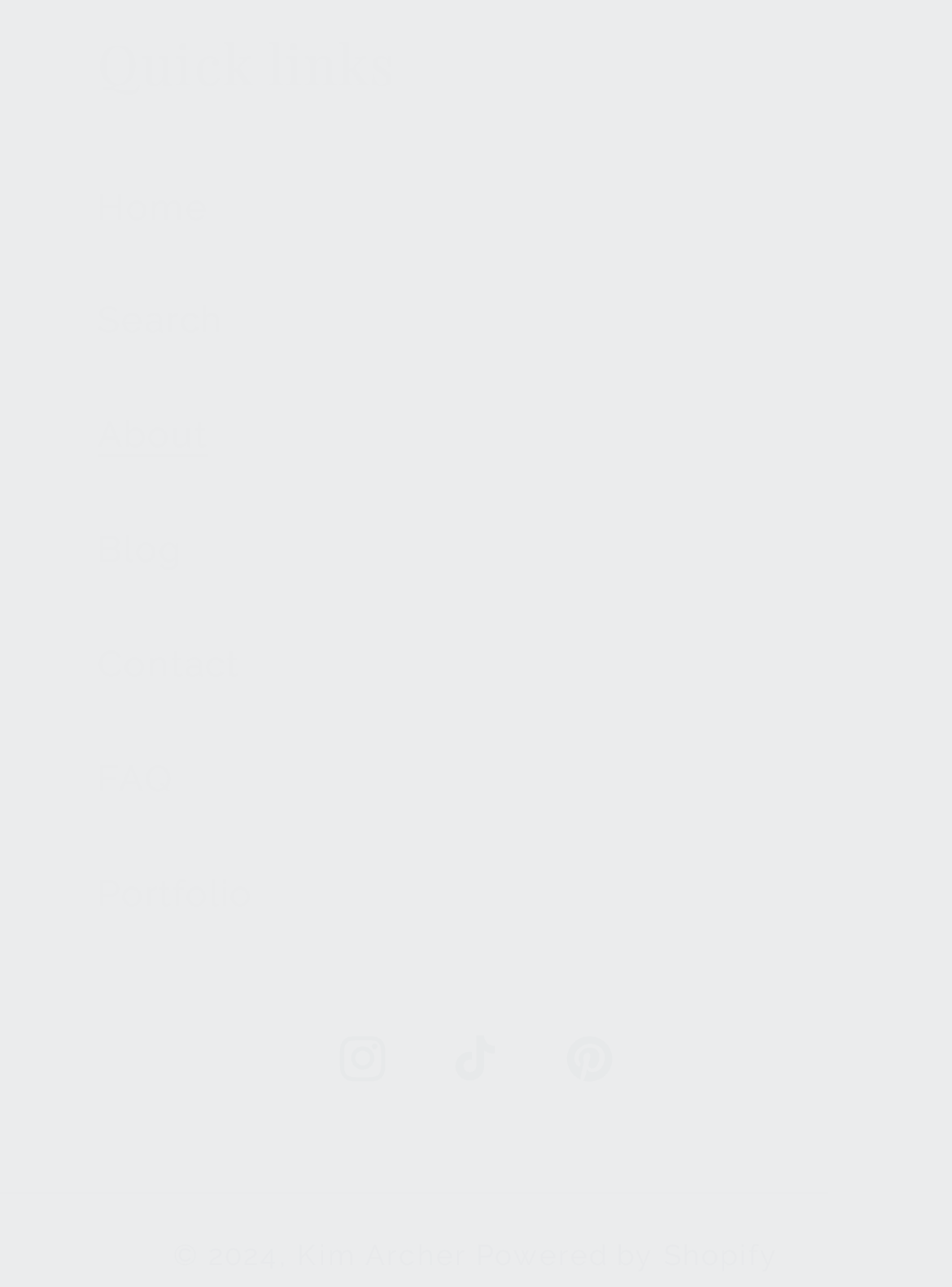Refer to the image and provide an in-depth answer to the question:
How many social media links are there?

There are three social media links because I can see links to Instagram, TikTok, and Pinterest, all located at the bottom of the page with bounding box coordinates of [0.322, 0.778, 0.441, 0.866], [0.441, 0.778, 0.559, 0.866], and [0.559, 0.778, 0.678, 0.866] respectively.